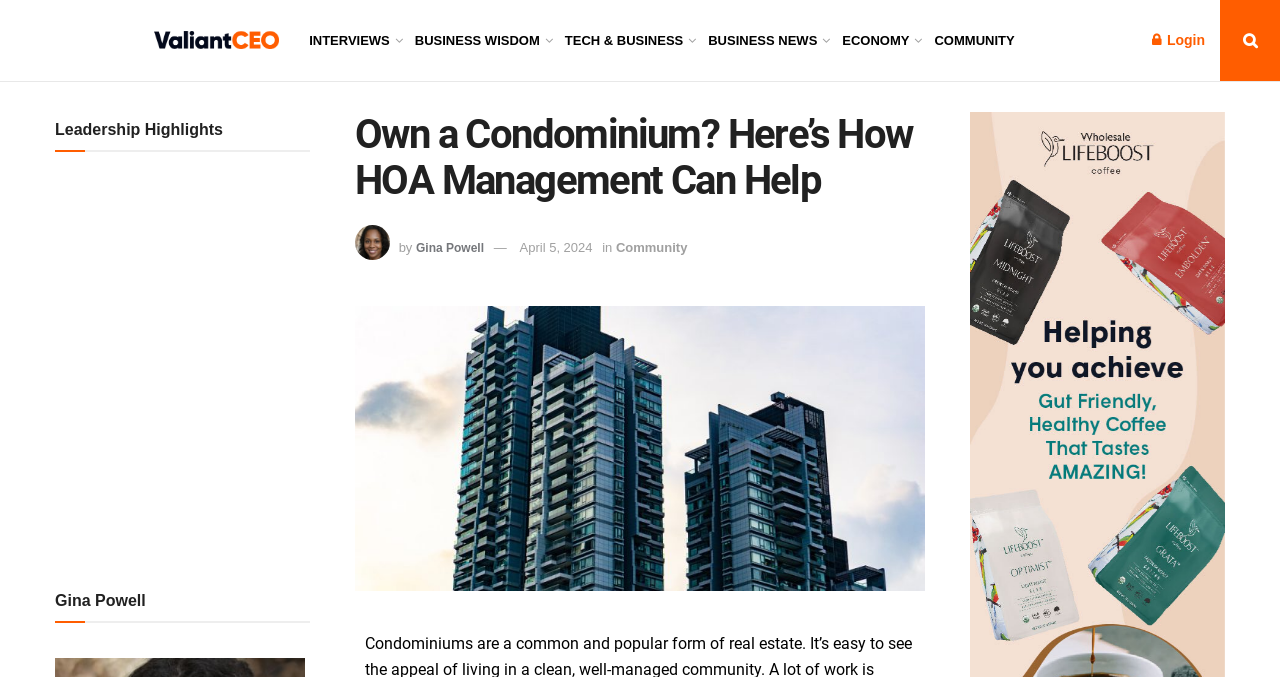Find and indicate the bounding box coordinates of the region you should select to follow the given instruction: "Contact for an individual offer".

None